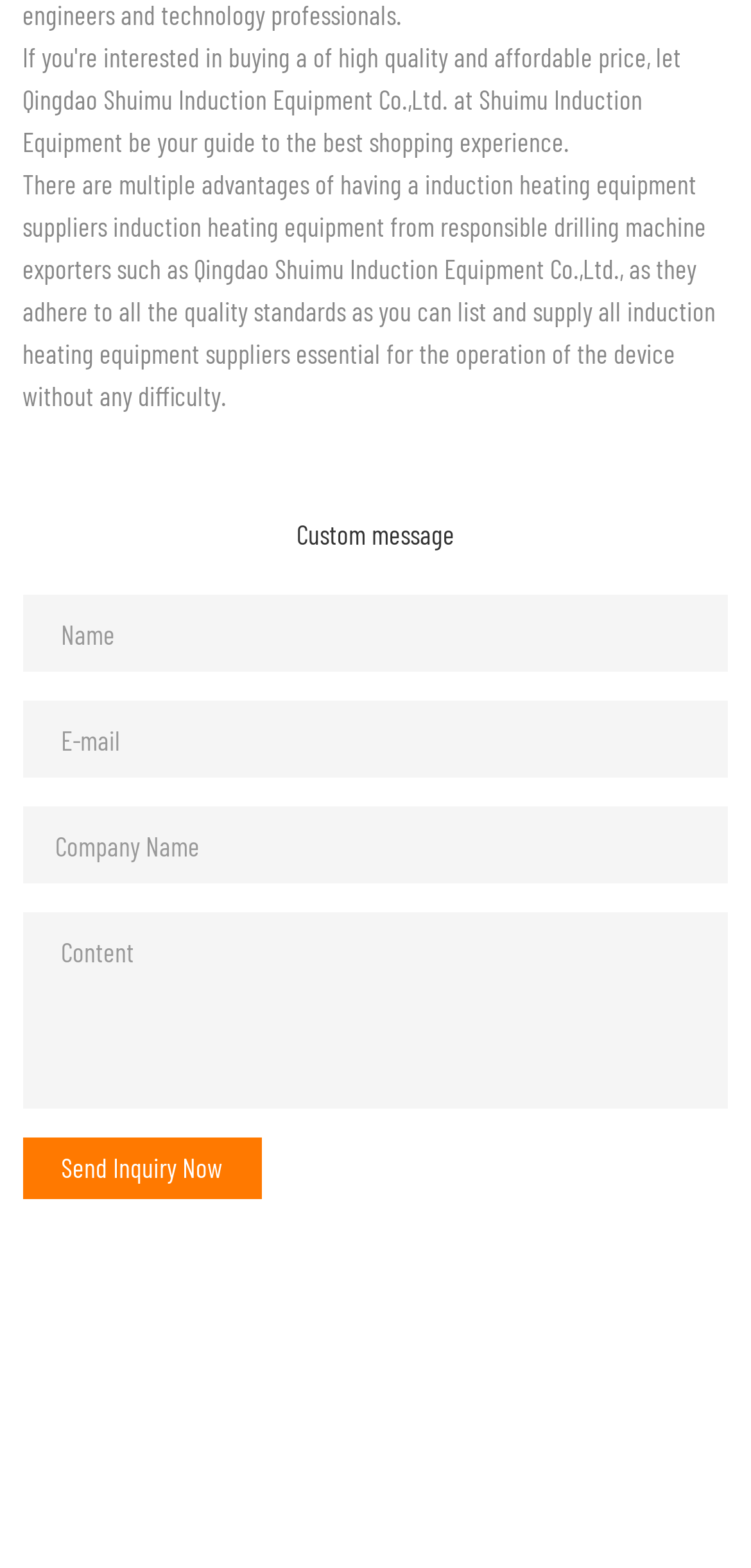Identify the bounding box coordinates of the HTML element based on this description: "name="contents" placeholder="Content"".

[0.03, 0.582, 0.97, 0.707]